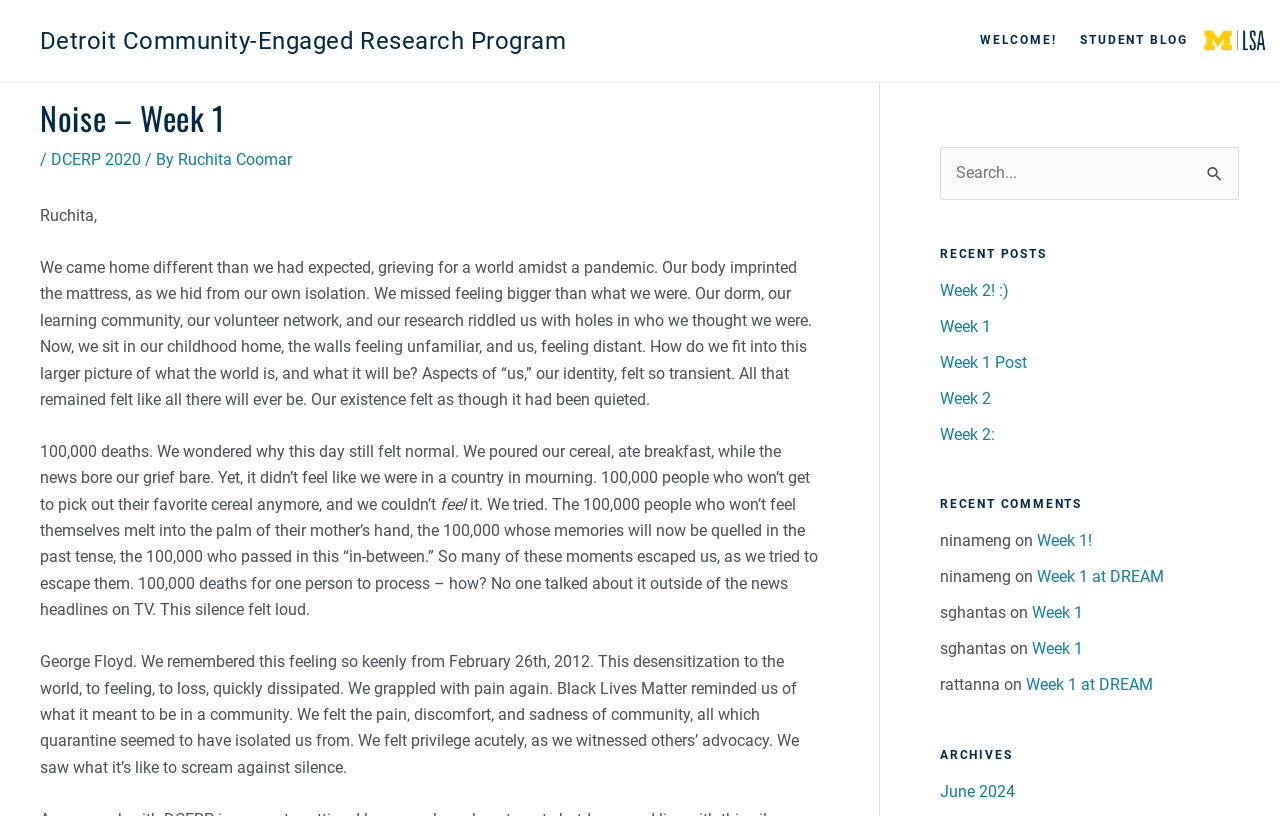Can you identify the bounding box coordinates of the clickable region needed to carry out this instruction: 'View the 'June 2024' archives'? The coordinates should be four float numbers within the range of 0 to 1, stated as [left, top, right, bottom].

[0.734, 0.959, 0.793, 0.982]